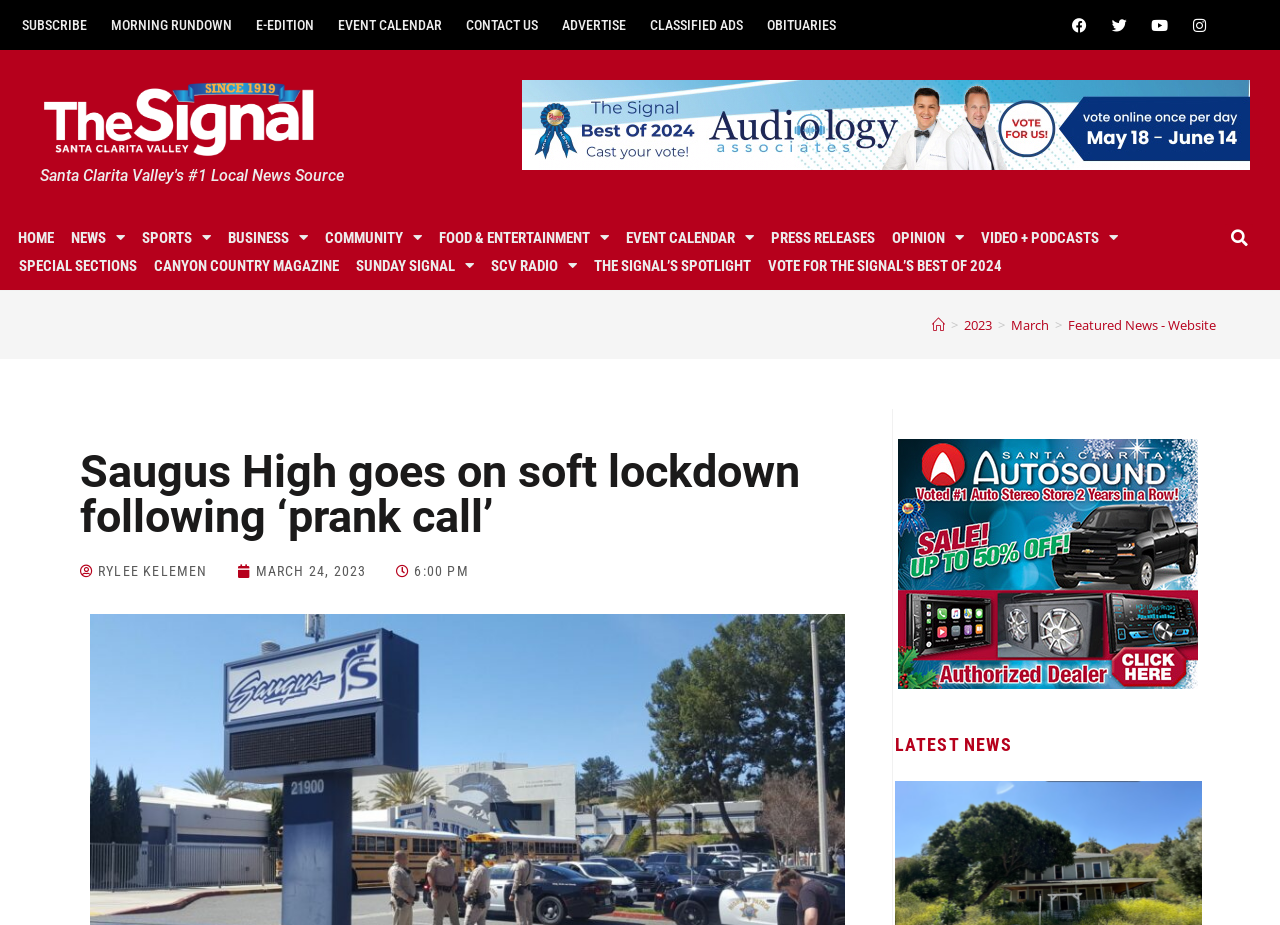Please locate the bounding box coordinates of the region I need to click to follow this instruction: "Click on the 'IPO' link".

None